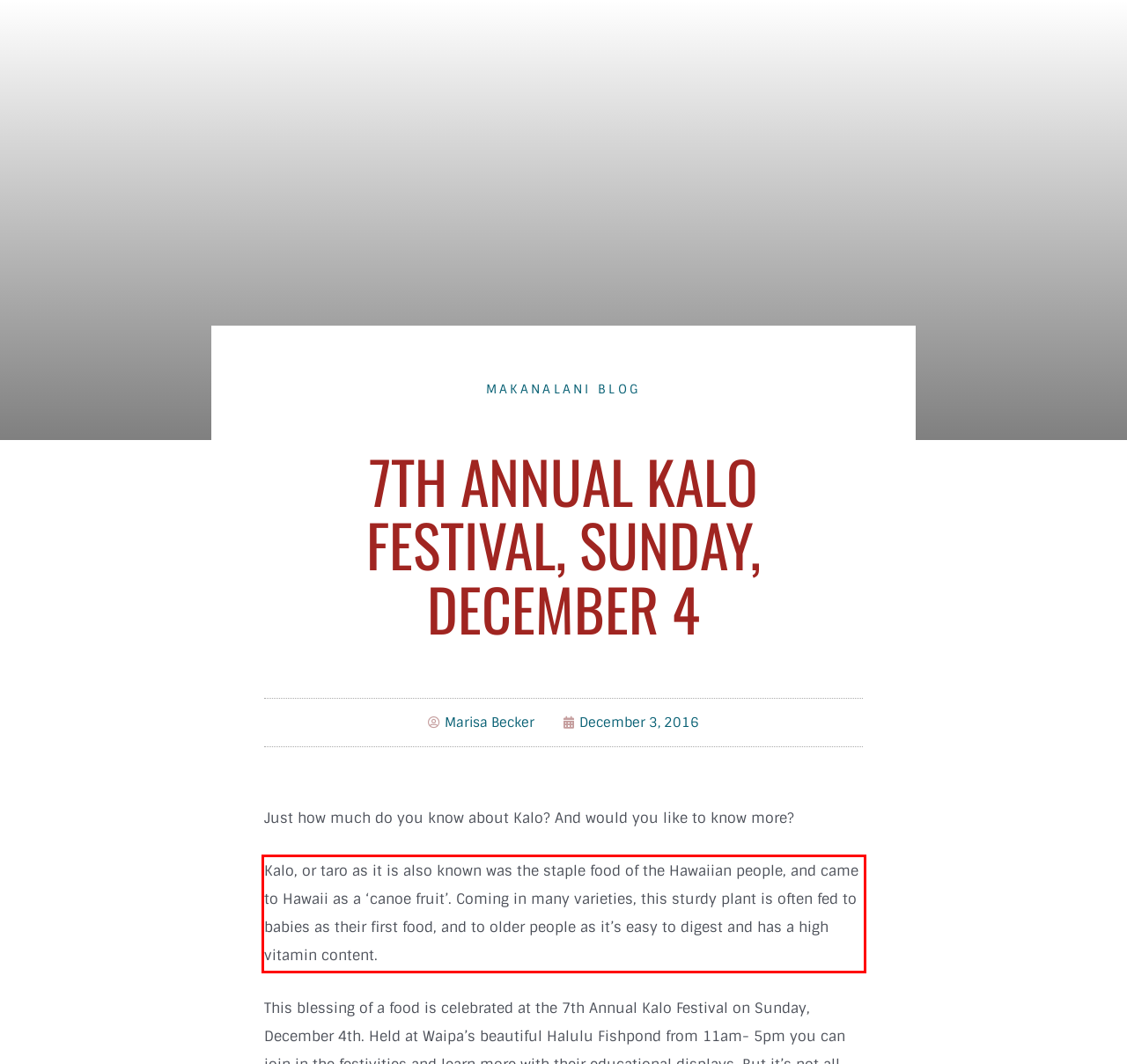You have a screenshot of a webpage with a red bounding box. Identify and extract the text content located inside the red bounding box.

Kalo, or taro as it is also known was the staple food of the Hawaiian people, and came to Hawaii as a ‘canoe fruit’. Coming in many varieties, this sturdy plant is often fed to babies as their first food, and to older people as it’s easy to digest and has a high vitamin content.